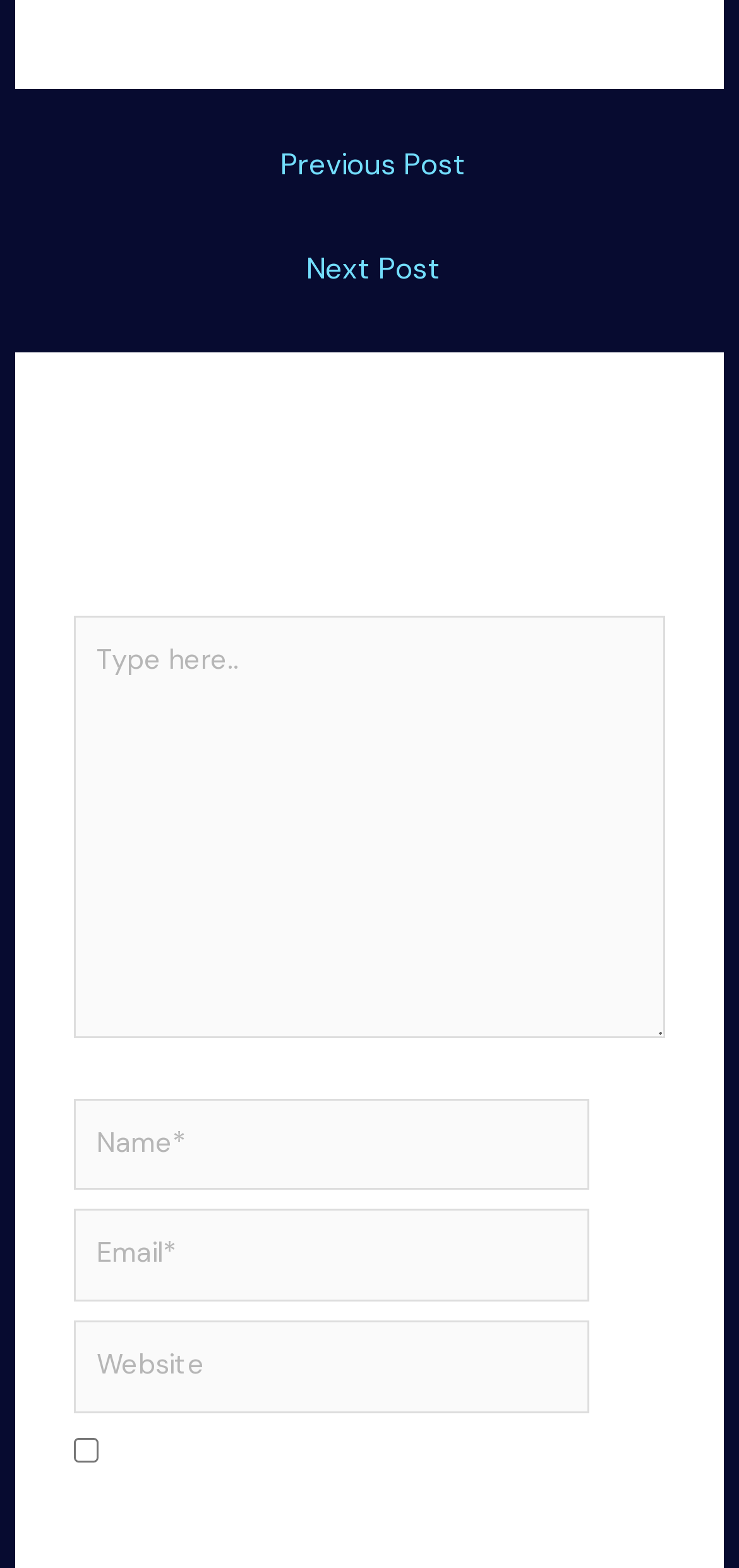Answer the question using only one word or a concise phrase: What is the purpose of the checkbox?

Save comment info